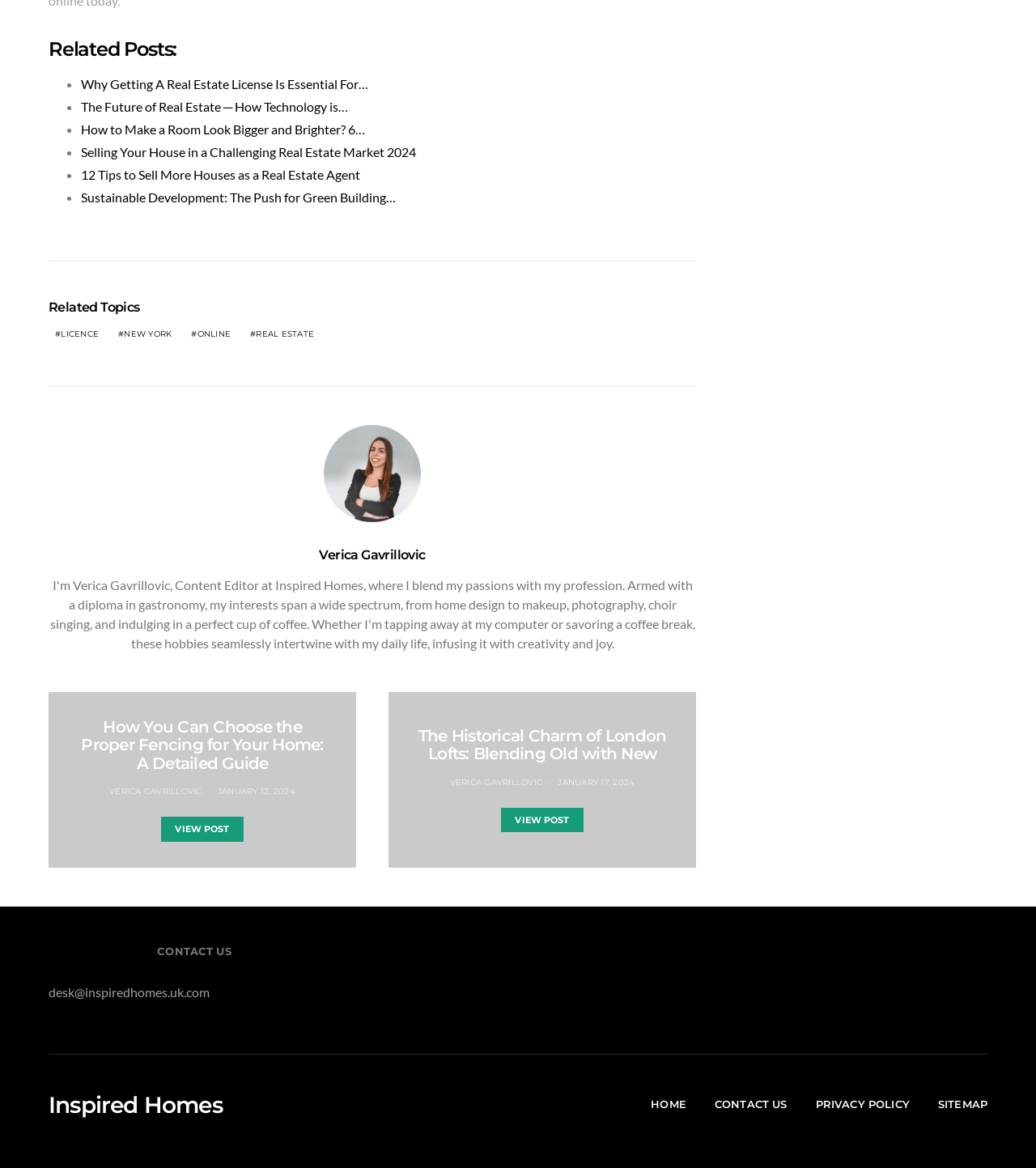Locate the bounding box of the UI element with the following description: "Home".

[0.628, 0.939, 0.662, 0.953]